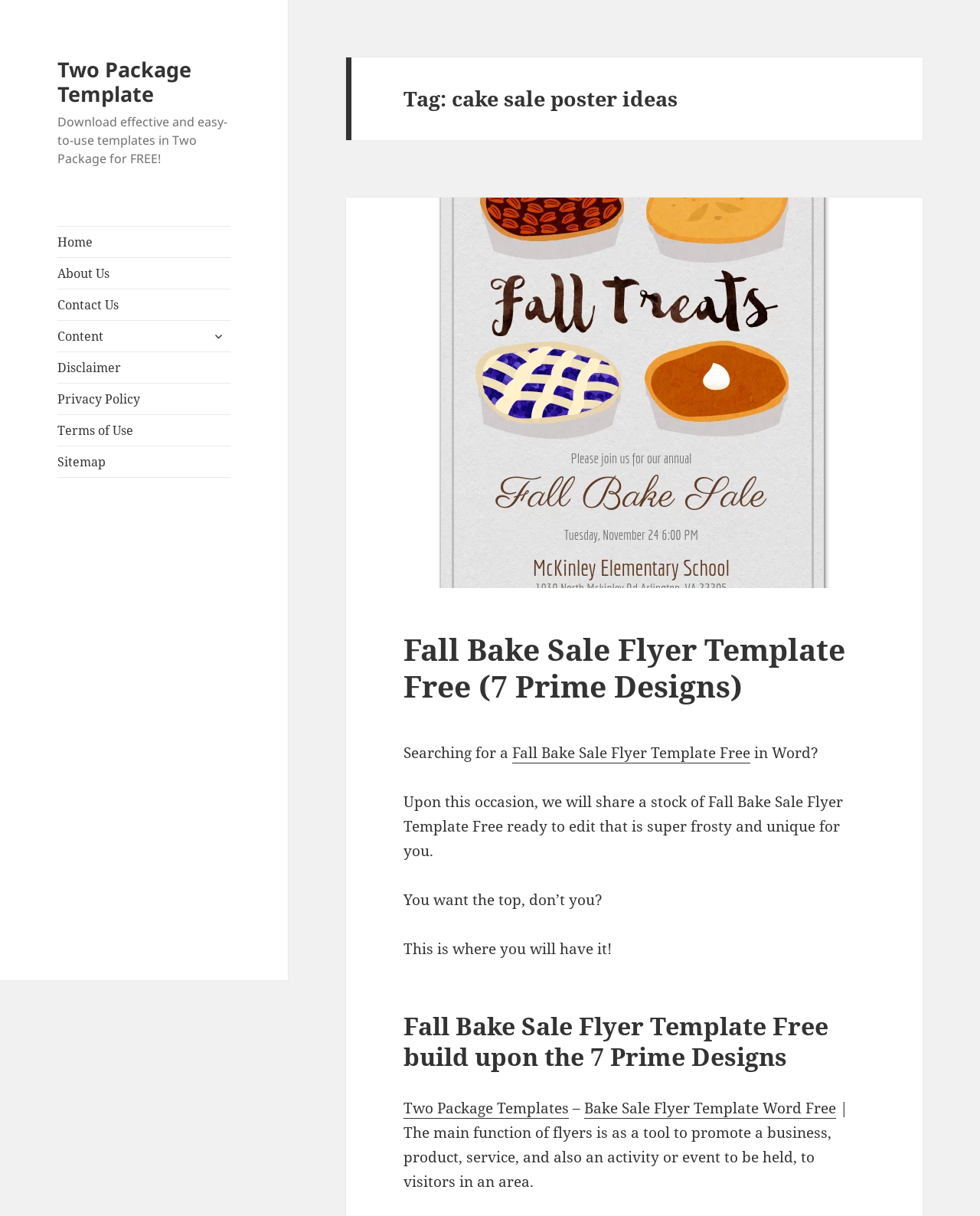What is the occasion for which Fall Bake Sale Flyer Template is being shared?
Answer the question in as much detail as possible.

The occasion for which Fall Bake Sale Flyer Template is being shared can be determined by reading the static text at the top of the webpage, which states that 'Upon this occasion, we will share a stock of Fall Bake Sale Flyer Template Free ready to edit that is super frosty and unique for you.' This suggests that the template is being shared for a special occasion.